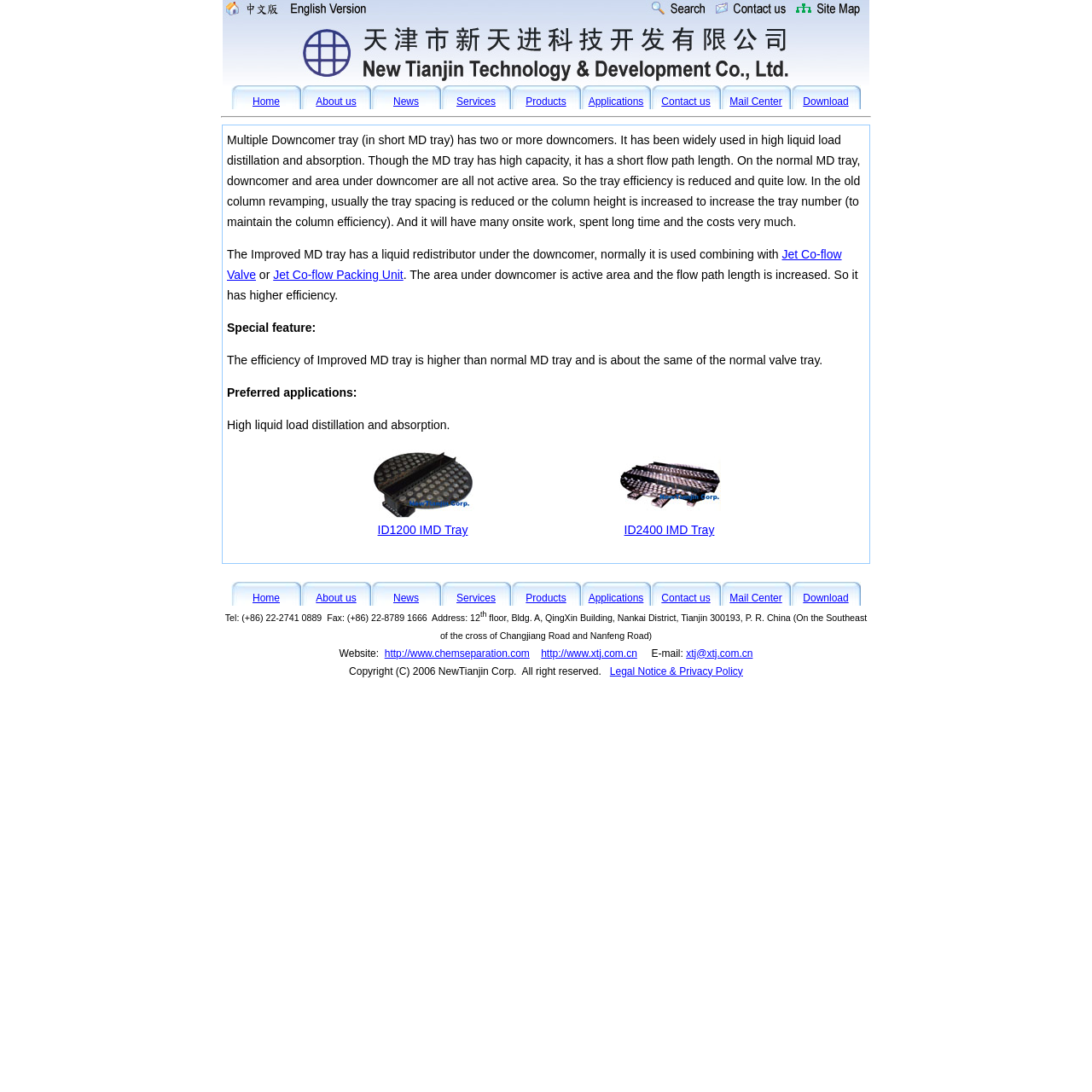Can you specify the bounding box coordinates of the area that needs to be clicked to fulfill the following instruction: "Click the Home link"?

[0.231, 0.088, 0.256, 0.098]